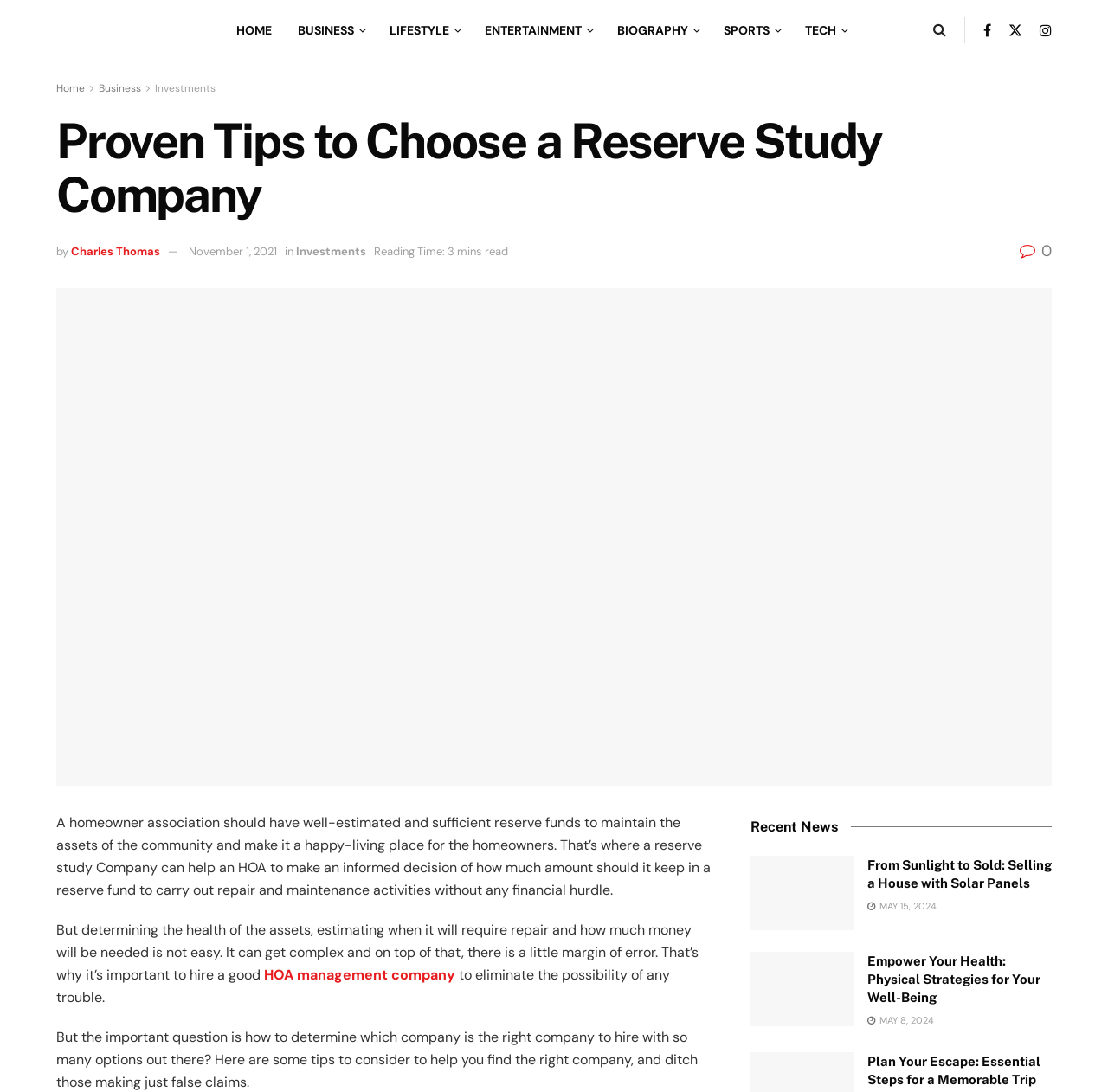Give a detailed explanation of the elements present on the webpage.

The webpage is an article titled "Proven Tips to Choose a Reserve Study Company" with a focus on providing guidance for homeowner associations. At the top, there is a navigation menu with links to various categories such as "HOME", "BUSINESS", "LIFESTYLE", and more. Below the navigation menu, there is a secondary menu with links to "Home", "Business", and "Investments".

The main content of the article starts with a heading and a brief introduction to the importance of reserve funds for homeowner associations. The article then delves into the challenges of determining the health of assets and estimating repair costs, highlighting the need for a good reserve study company.

The article provides tips on how to choose the right company, with a brief summary of the content in the introduction. The main content is divided into paragraphs, with links to related articles and a mention of an "HOA management company".

Below the main article, there is a section titled "Recent News" with three news articles. Each article has a heading, a brief summary, and an image. The articles are titled "Selling a House with Solar Panels", "Empower Your Health: Physical Strategies for Your Well-Being", and "Plan Your Escape: Essential Steps for a Memorable Trip". Each article has a link to read more and a date stamp indicating when it was published.

Throughout the webpage, there are various icons and images, including a search icon, a bell icon, and images accompanying the news articles. The layout is organized, with clear headings and concise text, making it easy to navigate and read.